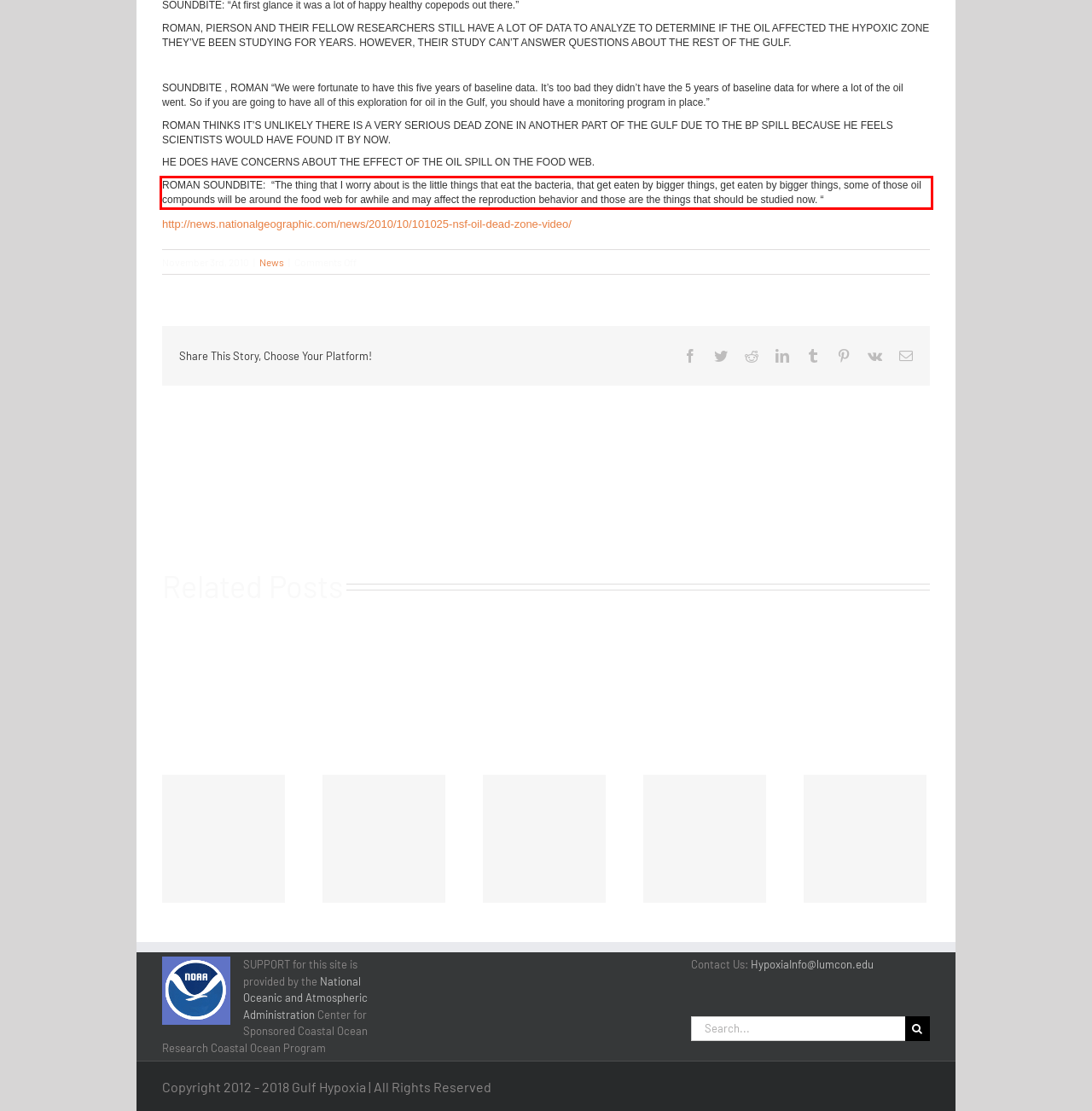You have a screenshot with a red rectangle around a UI element. Recognize and extract the text within this red bounding box using OCR.

ROMAN SOUNDBITE: “The thing that I worry about is the little things that eat the bacteria, that get eaten by bigger things, get eaten by bigger things, some of those oil compounds will be around the food web for awhile and may affect the reproduction behavior and those are the things that should be studied now. “